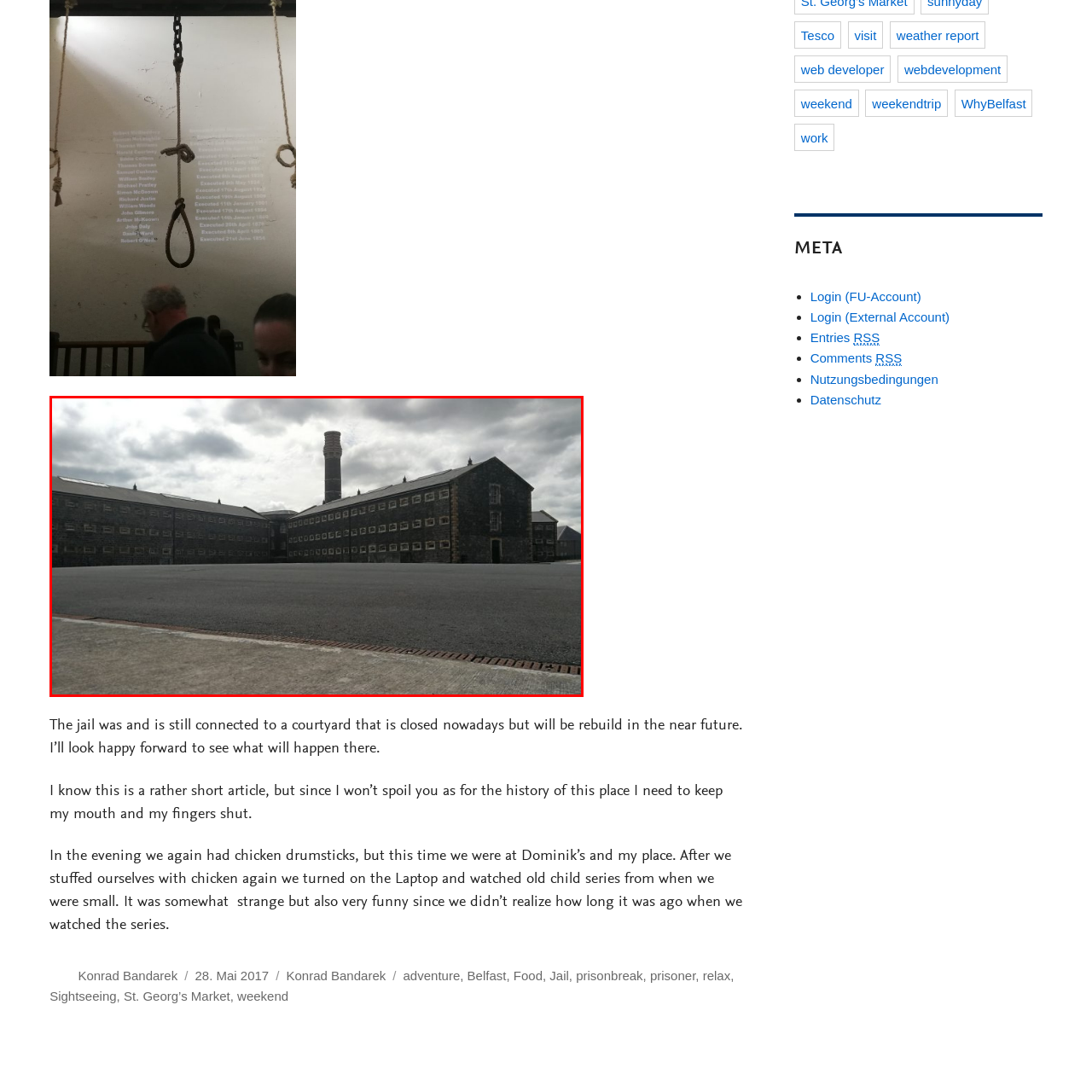Provide a comprehensive description of the image highlighted within the red bounding box.

The image depicts a historical jail, notable for its unique architectural design, featuring a large, imposing structure made of dark stone. The building is arranged in a rectangular layout with numerous small windows, hinting at its former use as a correctional facility. A prominent chimney rises from the center, adding to the industrial aesthetic of the site. The area surrounding the jail appears spacious and well-maintained, with a smooth asphalt surface leading up to the building. Overhead, the sky is filled with gray clouds, suggesting a moody atmosphere. This setting is connected to the rich history of the location, which is referenced in the text accompanying the image, noting plans for future renovations and a courtyard that is currently closed but will be rebuilt. The image conveys a sense of nostalgia and anticipation for the redevelopment of this historical site.